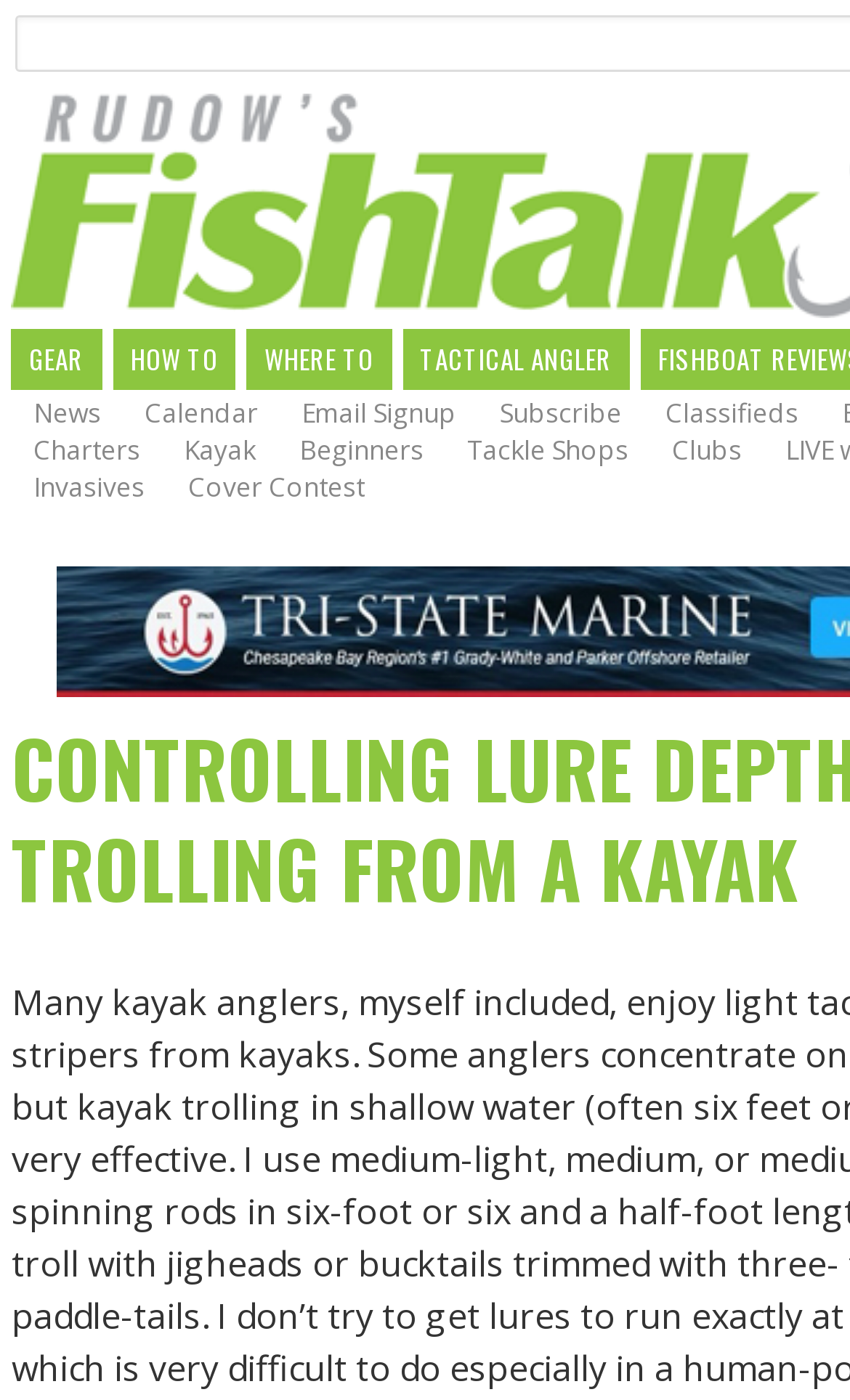Explain the webpage in detail.

The webpage is about kayak fishing, specifically controlling lure depth while trolling from a kayak. At the top left corner, there is a link to skip to main navigation. Next to it, there is a search bar with the label "Search". Below these elements, there is a main navigation section with the heading "MAIN NAVIGATION". This section contains several links, including "GEAR", "HOW TO", "WHERE TO", "TACTICAL ANGLER", and others, which are arranged horizontally across the top of the page.

Below the main navigation section, there are more links, including "News", "Calendar", "Email Signup", "Subscribe", "Classifieds", and others, which are also arranged horizontally. These links are divided into two rows, with the first row containing links related to news and information, and the second row containing links related to kayak fishing and related topics.

The main content of the page is likely to be below these links, but it is not described in the provided accessibility tree.